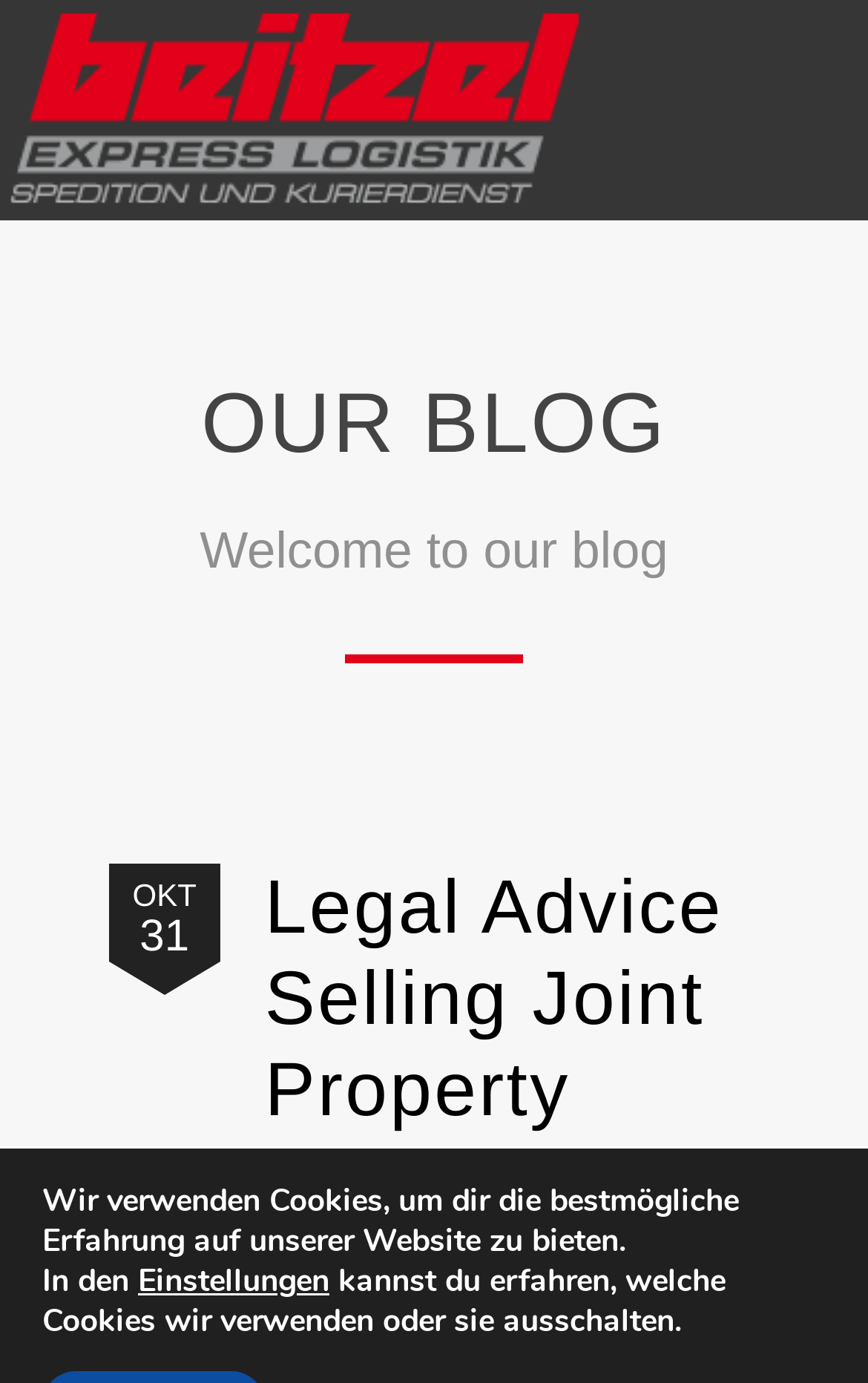Please give a succinct answer using a single word or phrase:
What is the category of the blog post?

Allgemein